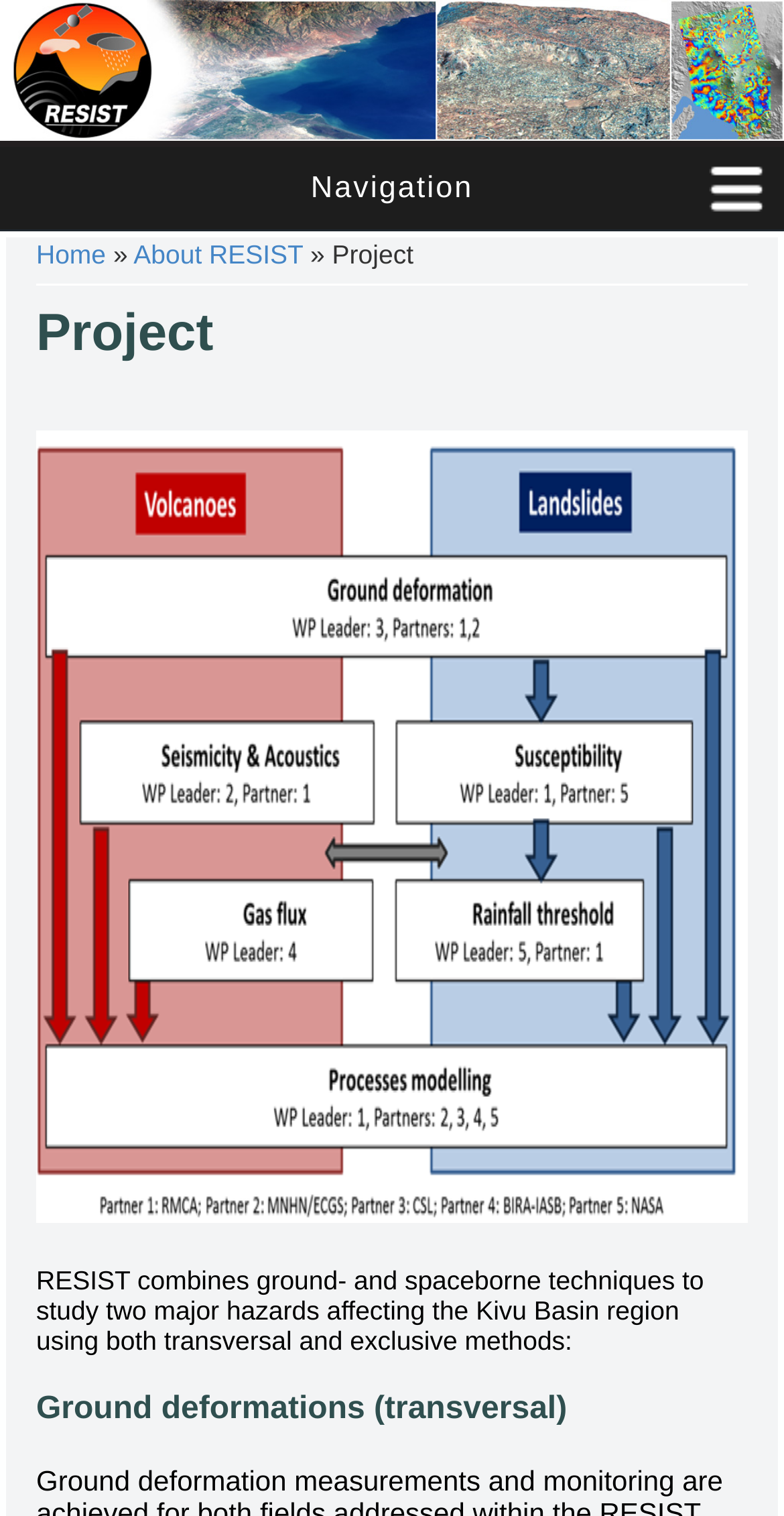From the webpage screenshot, predict the bounding box of the UI element that matches this description: "About RESIST".

[0.17, 0.158, 0.387, 0.178]